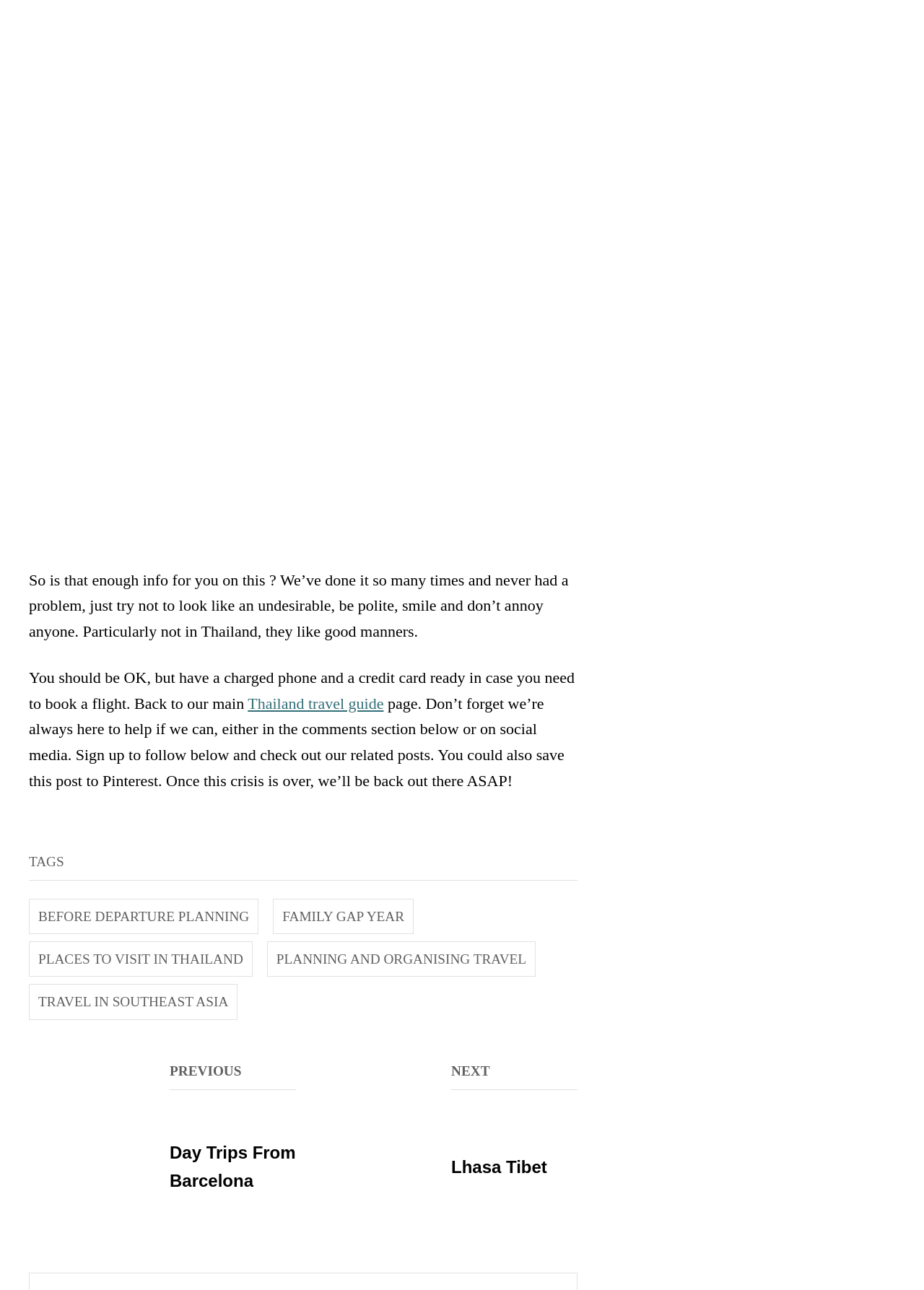What is the topic of the previous post?
Answer the question with a single word or phrase by looking at the picture.

Day Trips from Barcelona